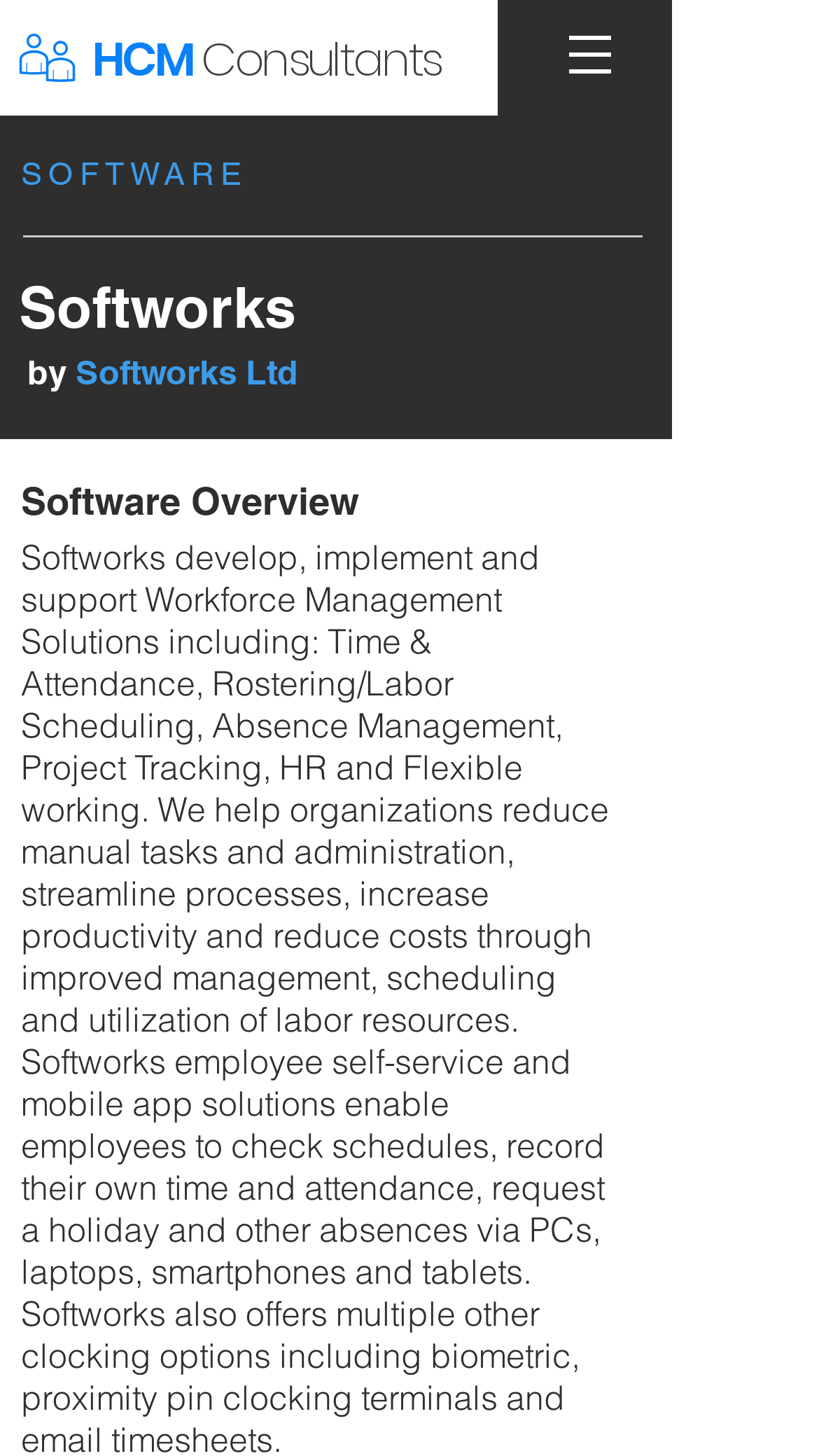What is the subtitle of the 'SOFTWARE' section?
From the image, respond using a single word or phrase.

Software Overview